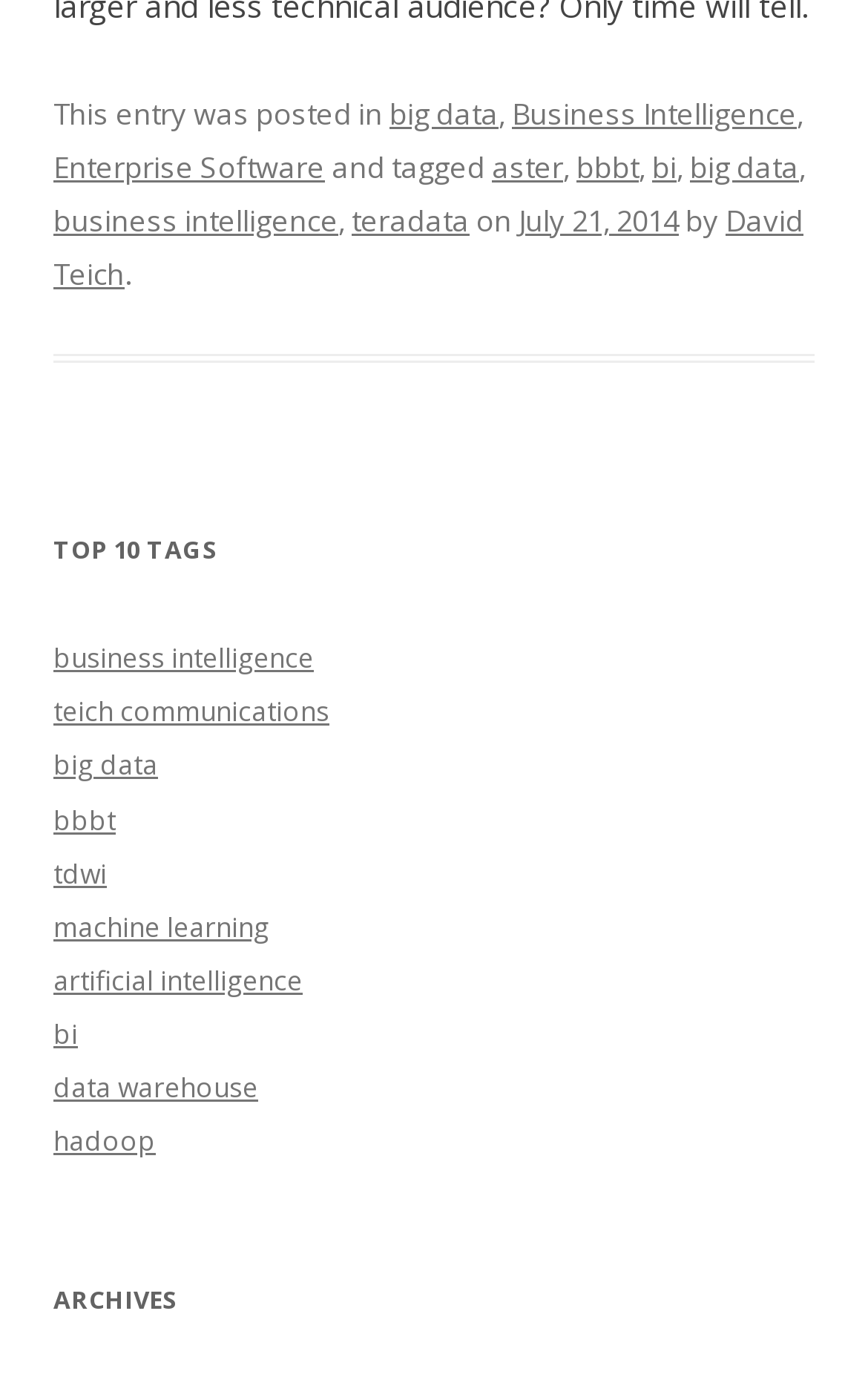Locate the bounding box coordinates for the element described below: "10th Circuit". The coordinates must be four float values between 0 and 1, formatted as [left, top, right, bottom].

None